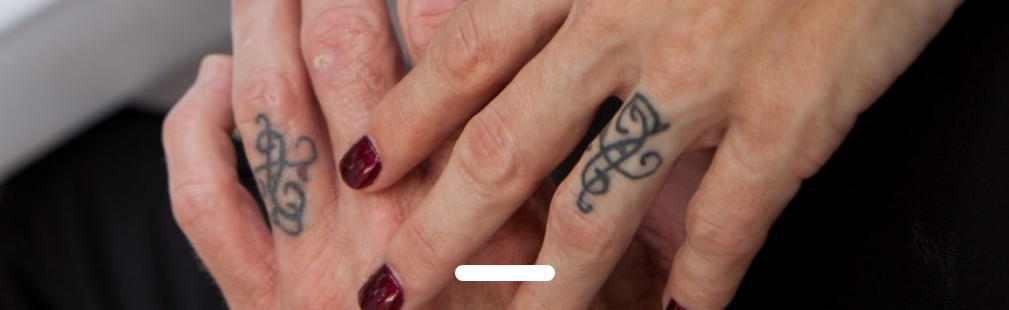What does the tattoo on the right hand symbolize?
Using the image as a reference, deliver a detailed and thorough answer to the question.

The caption describes the tattoo on the right hand as simple yet bold, suggesting that it symbolizes strength or individuality, which contrasts with the delicate tattoo on the left hand.